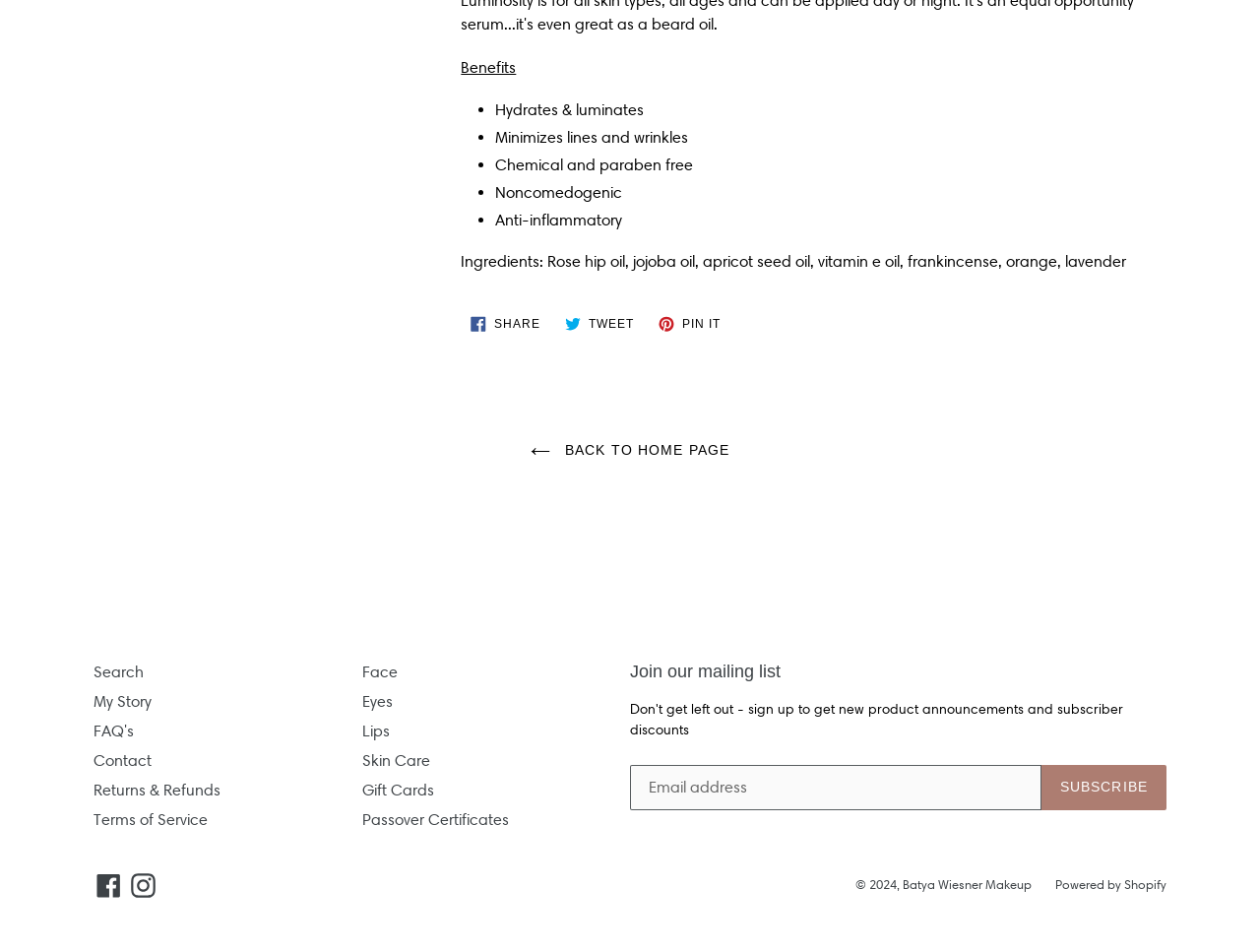From the element description Tweet Tweet on Twitter, predict the bounding box coordinates of the UI element. The coordinates must be specified in the format (top-left x, top-left y, bottom-right x, bottom-right y) and should be within the 0 to 1 range.

[0.441, 0.323, 0.511, 0.356]